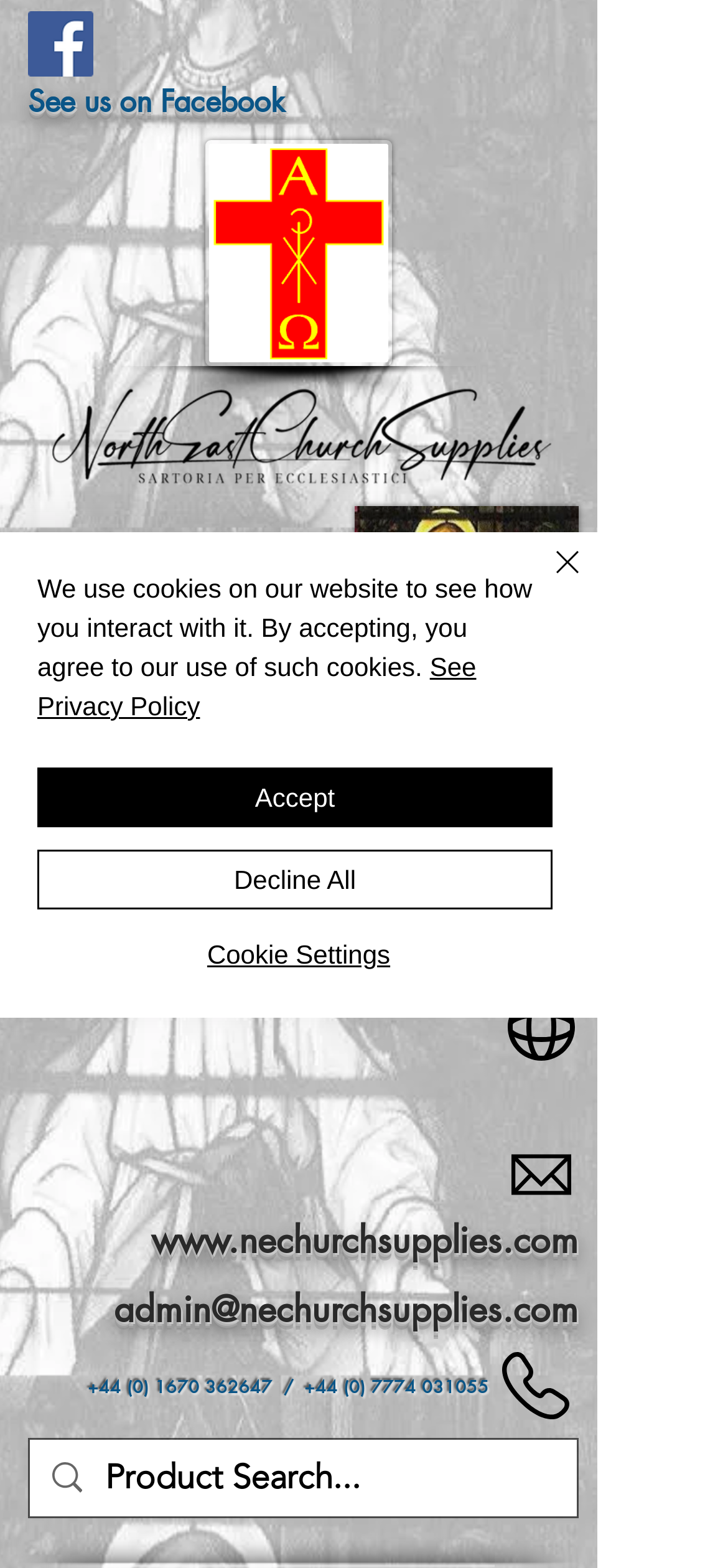Using the elements shown in the image, answer the question comprehensively: What is the company's website URL?

I found the link element with the text 'www.nechurchsupplies.com' which is likely the company's website URL.